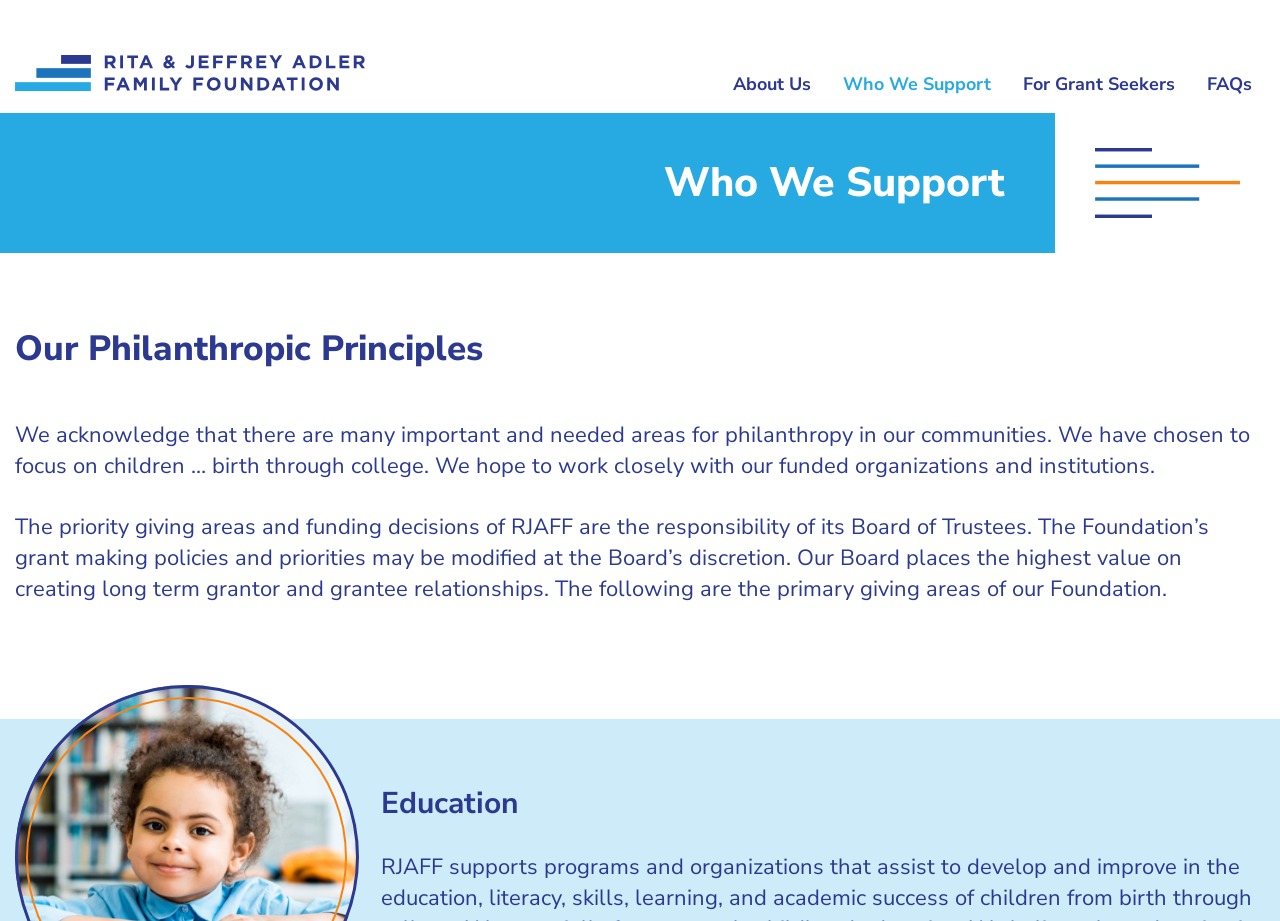Using the description: "For Grant Seekers", determine the UI element's bounding box coordinates. Ensure the coordinates are in the format of four float numbers between 0 and 1, i.e., [left, top, right, bottom].

[0.788, 0.065, 0.928, 0.112]